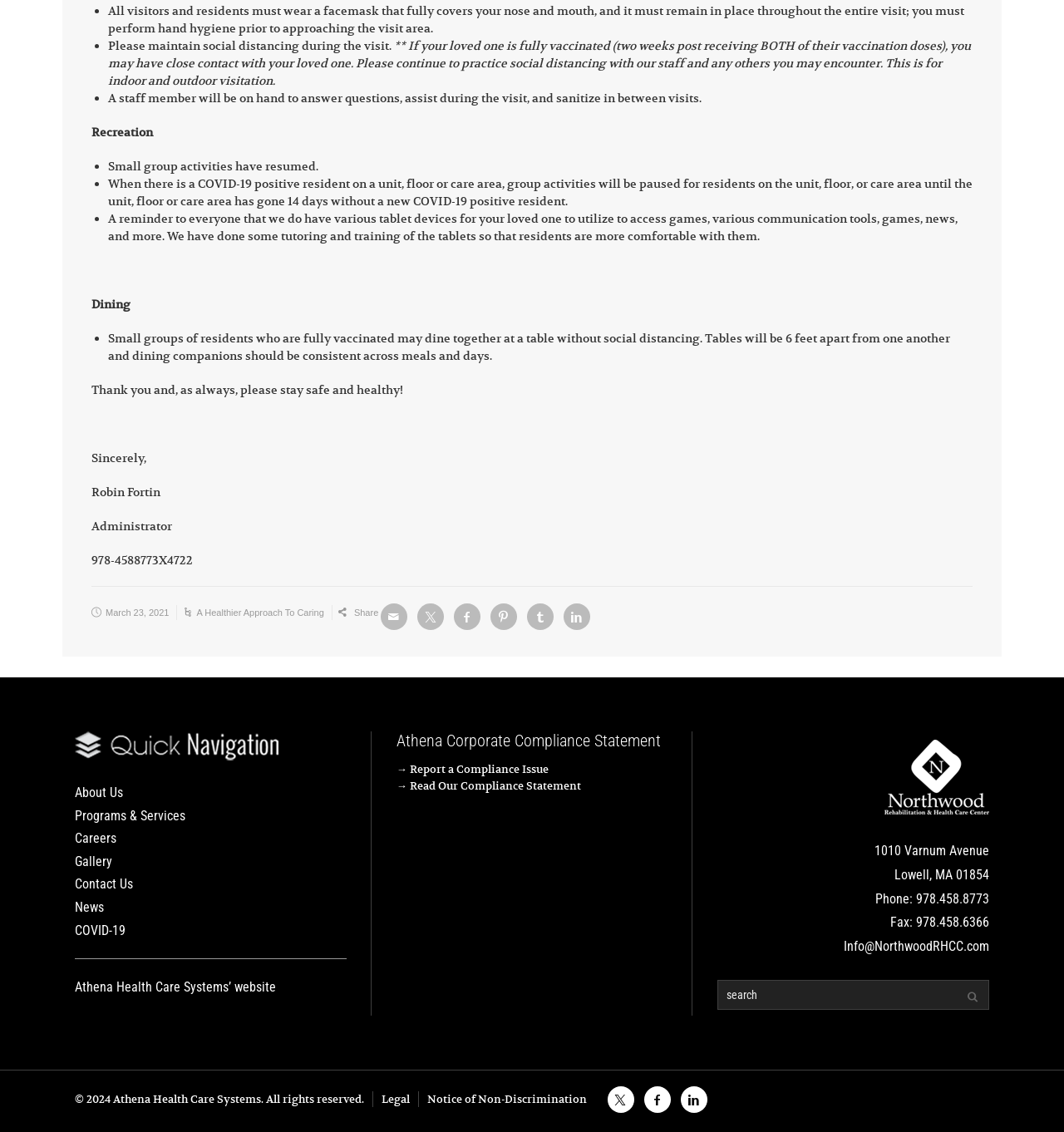Locate the bounding box coordinates of the element you need to click to accomplish the task described by this instruction: "Click on the 'Contact Us' link".

[0.07, 0.774, 0.125, 0.788]